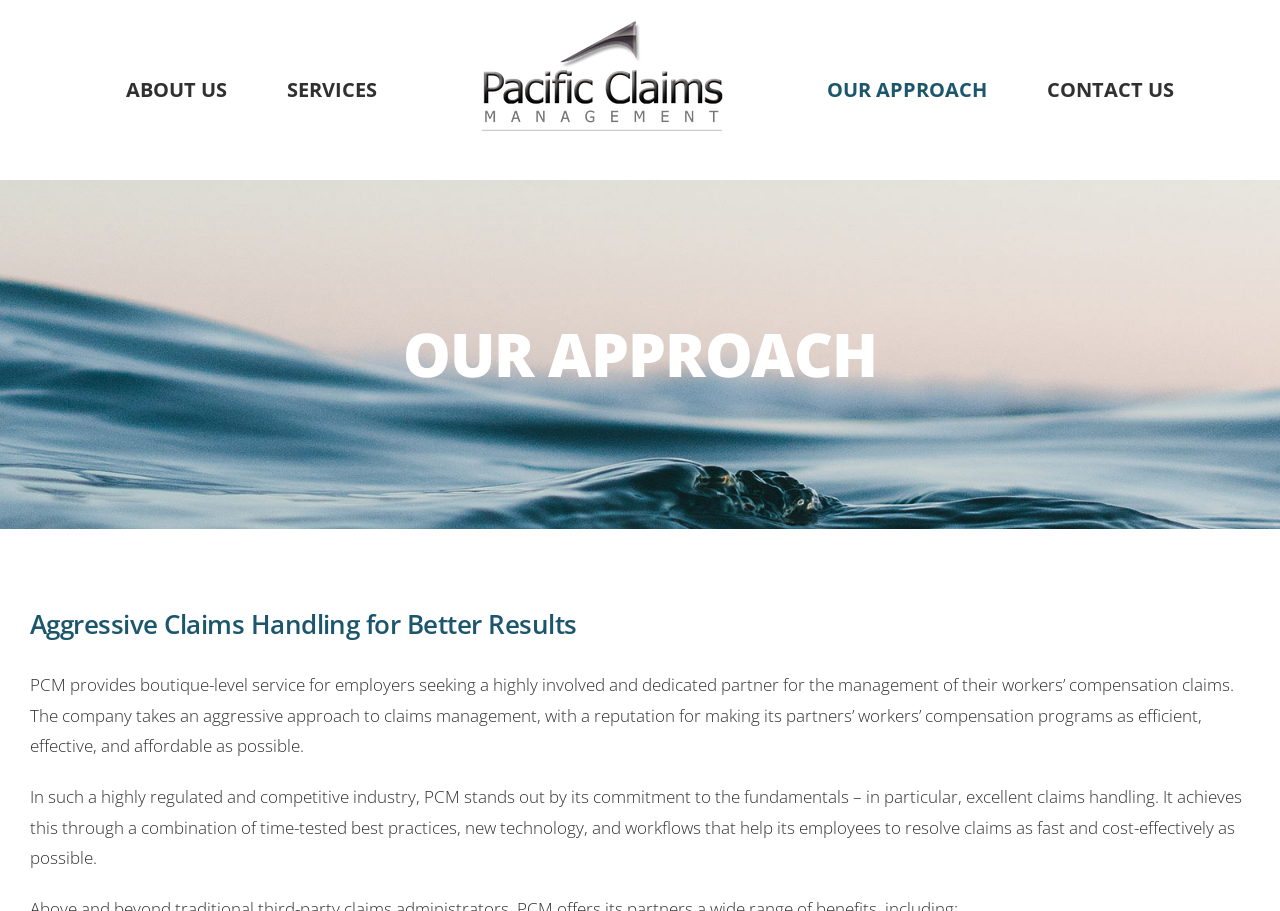What is the name of the company?
Look at the image and provide a detailed response to the question.

I determined the answer by looking at the logo link in the navigation menu, which has an OCR text 'Pacific Claims Management Logo'. This suggests that the company's name is Pacific Claims Management.